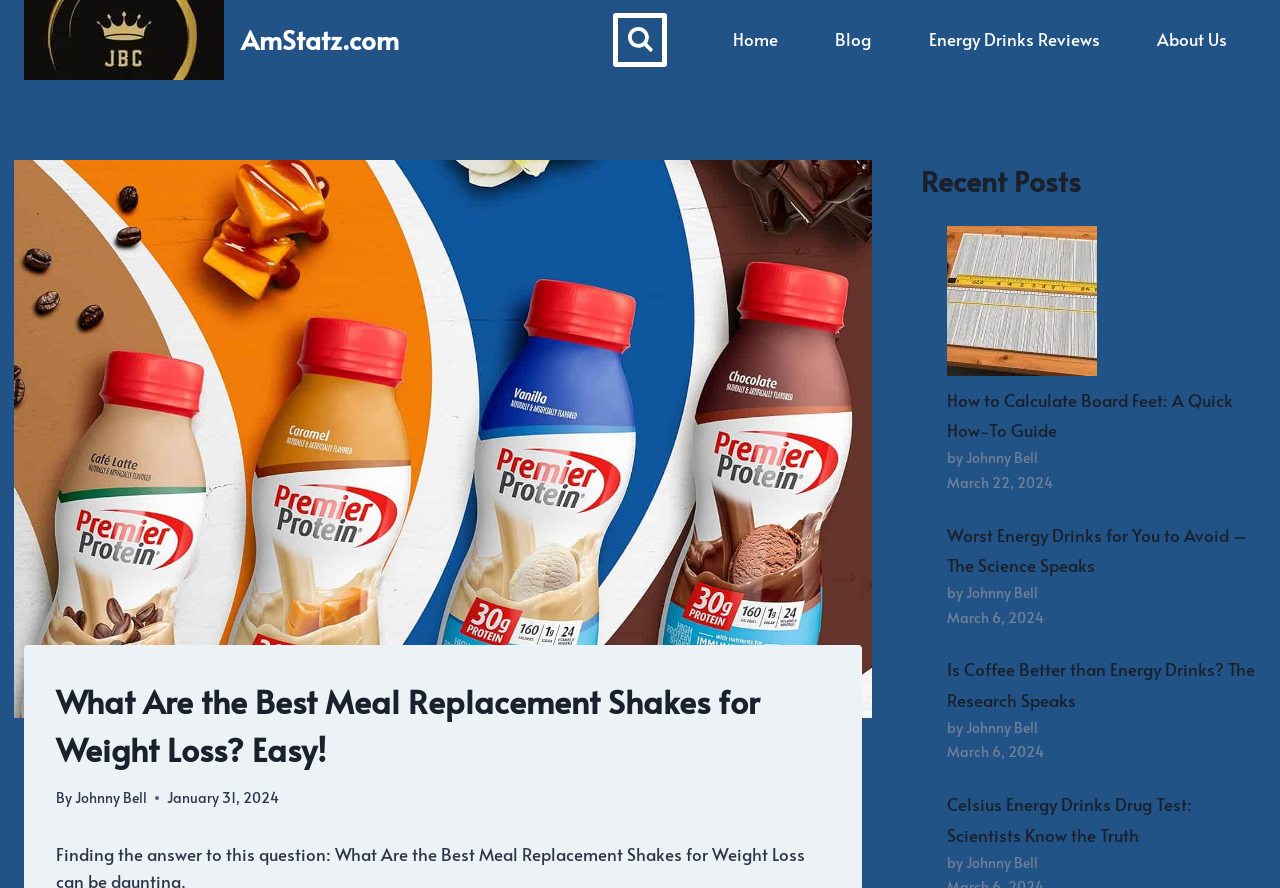Please find the bounding box coordinates of the element that must be clicked to perform the given instruction: "Click the AmStatz.com logo". The coordinates should be four float numbers from 0 to 1, i.e., [left, top, right, bottom].

[0.019, 0.0, 0.175, 0.09]